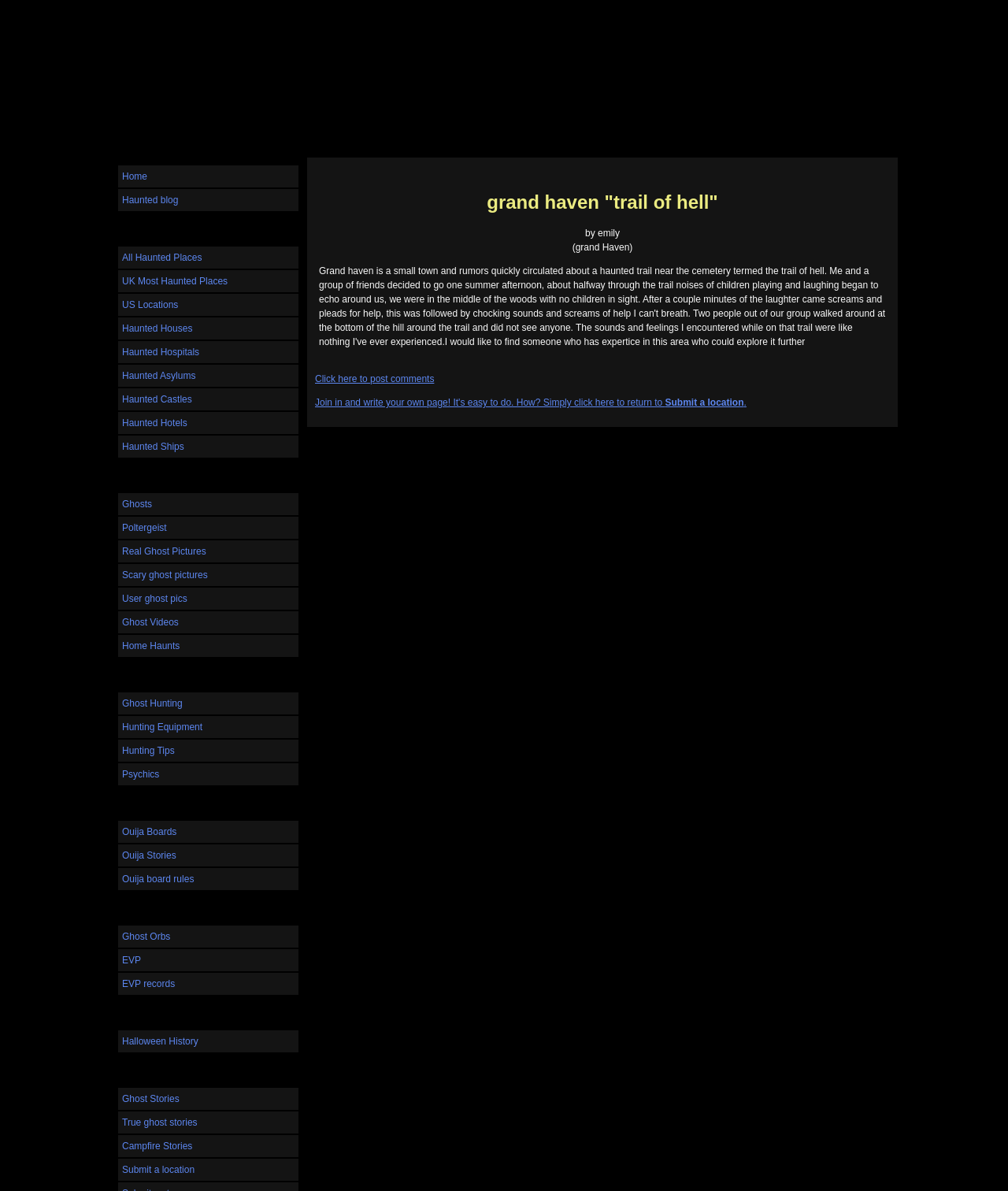Please find the bounding box coordinates for the clickable element needed to perform this instruction: "Go to the home page".

[0.117, 0.139, 0.296, 0.157]